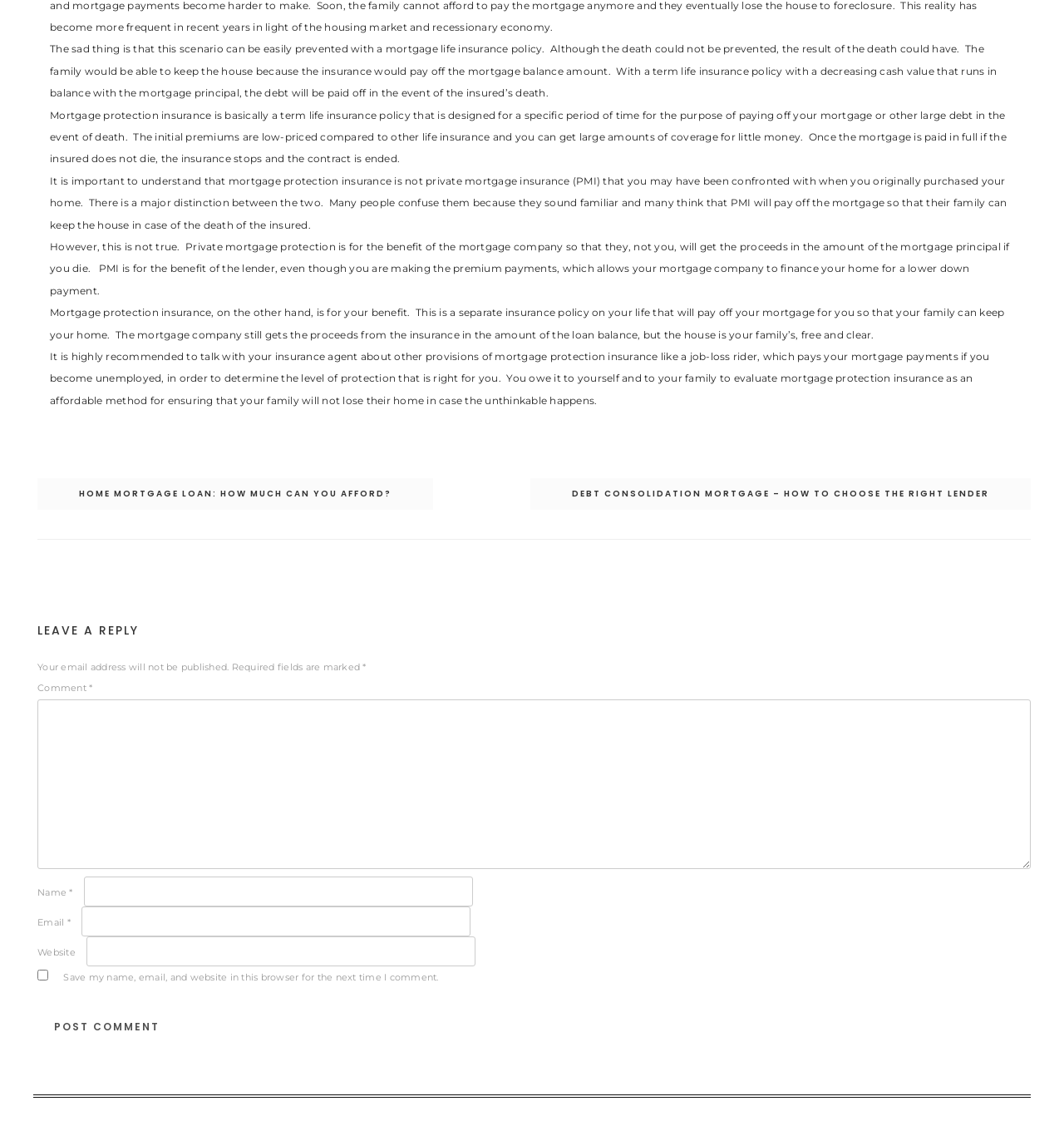What is mortgage protection insurance?
Using the image as a reference, answer the question with a short word or phrase.

Term life insurance policy